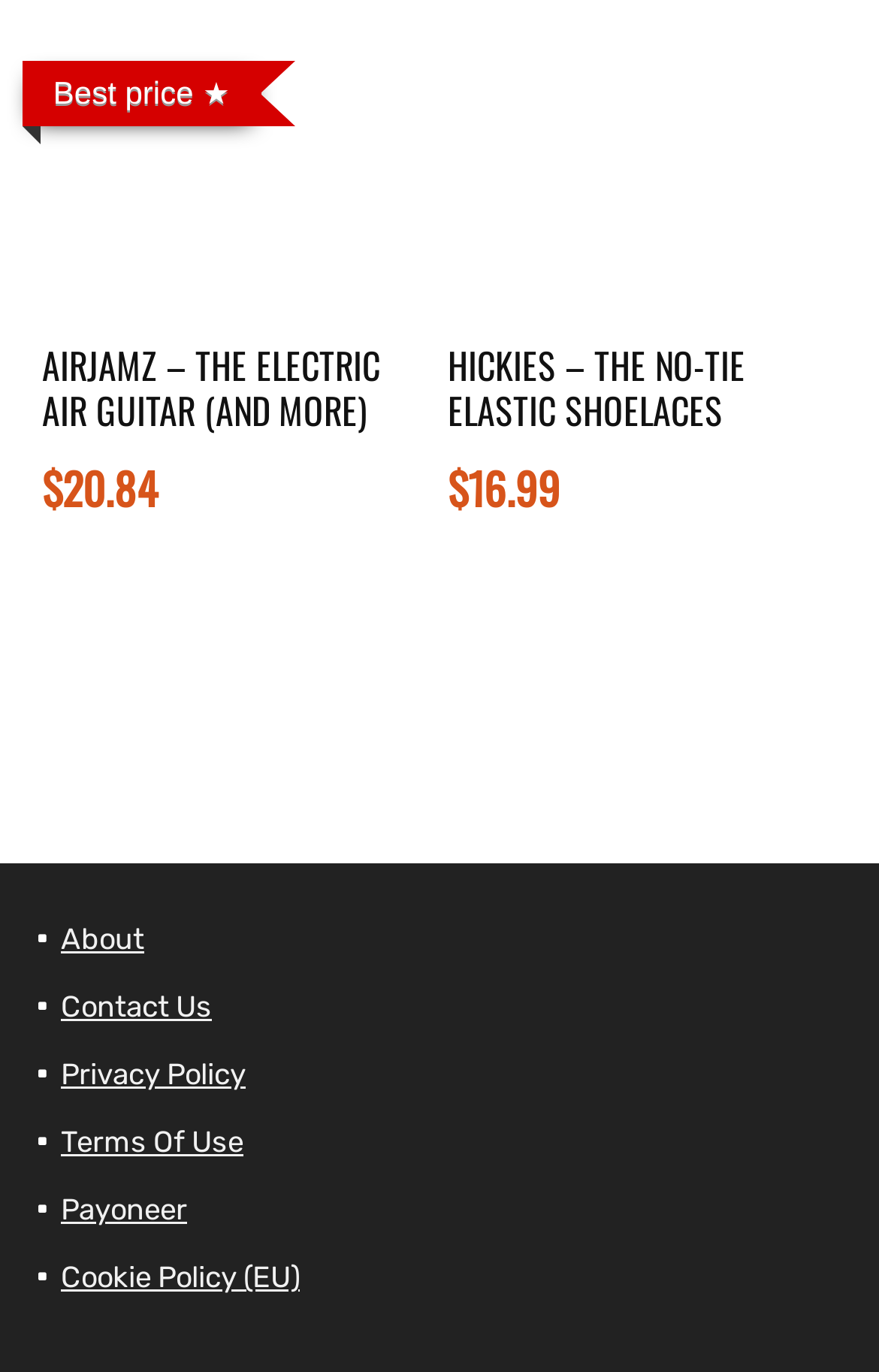Identify the bounding box for the UI element specified in this description: "Privacy Policy". The coordinates must be four float numbers between 0 and 1, formatted as [left, top, right, bottom].

[0.069, 0.771, 0.279, 0.796]